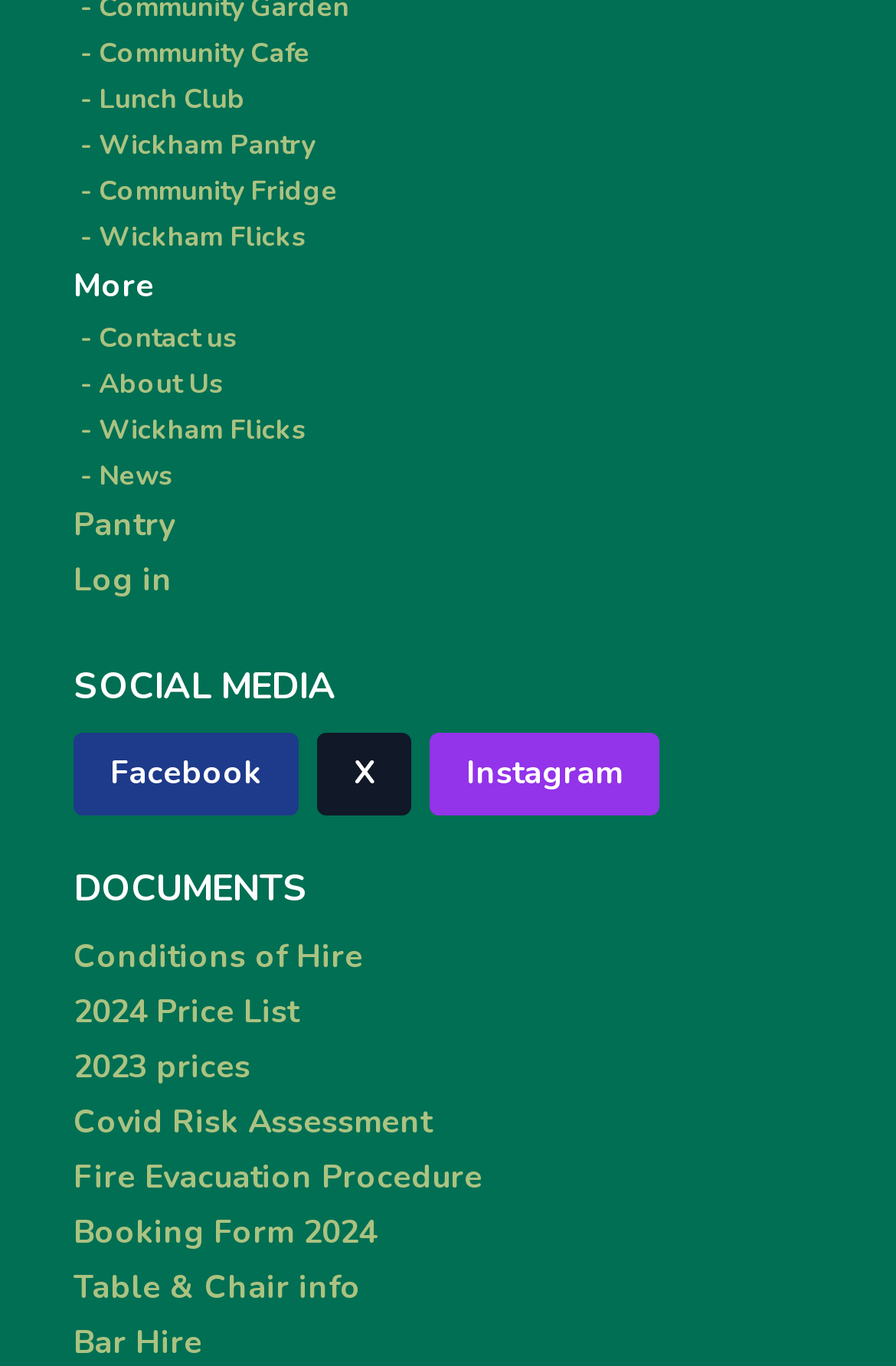Determine the bounding box coordinates for the area that needs to be clicked to fulfill this task: "View Wickham Pantry". The coordinates must be given as four float numbers between 0 and 1, i.e., [left, top, right, bottom].

[0.082, 0.092, 0.918, 0.119]